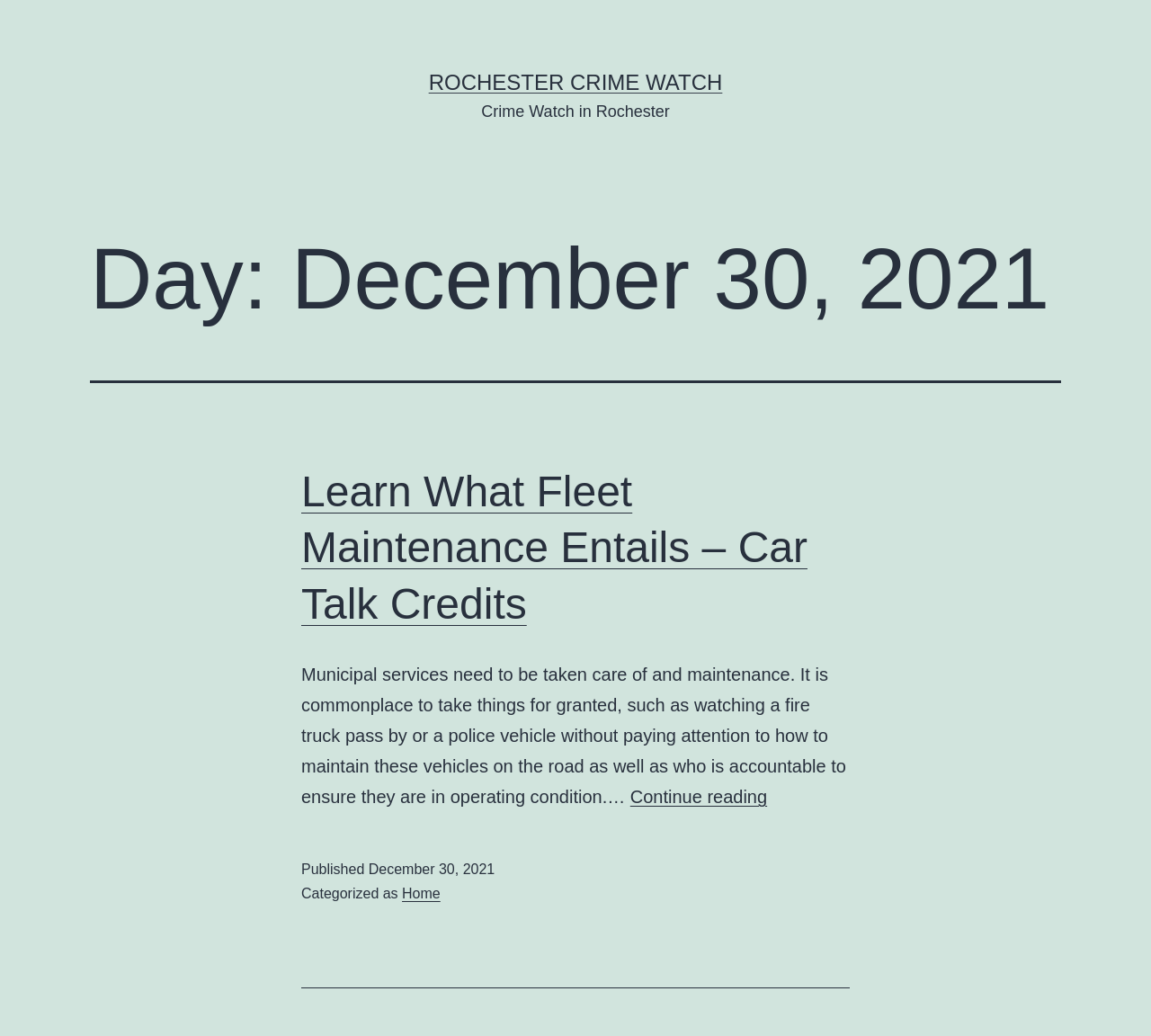Detail the various sections and features present on the webpage.

The webpage is about Rochester Crime Watch, with a focus on a specific article. At the top, there is a link to "ROCHESTER CRIME WATCH" and a static text "Crime Watch in Rochester". Below this, there is a header section that displays the date "December 30, 2021". 

The main content of the webpage is an article about fleet maintenance, with a heading "Learn What Fleet Maintenance Entails – Car Talk Credits". The article discusses the importance of maintenance for municipal services, such as fire trucks and police vehicles. The text is followed by a "Continue reading" link.

At the bottom of the page, there is a footer section that displays the publication date "December 30, 2021" and categorizes the article as "Home". There are a total of 4 links on the page, including the "ROCHESTER CRIME WATCH" link at the top, the article title link, the "Continue reading" link, and the "Home" link in the footer.